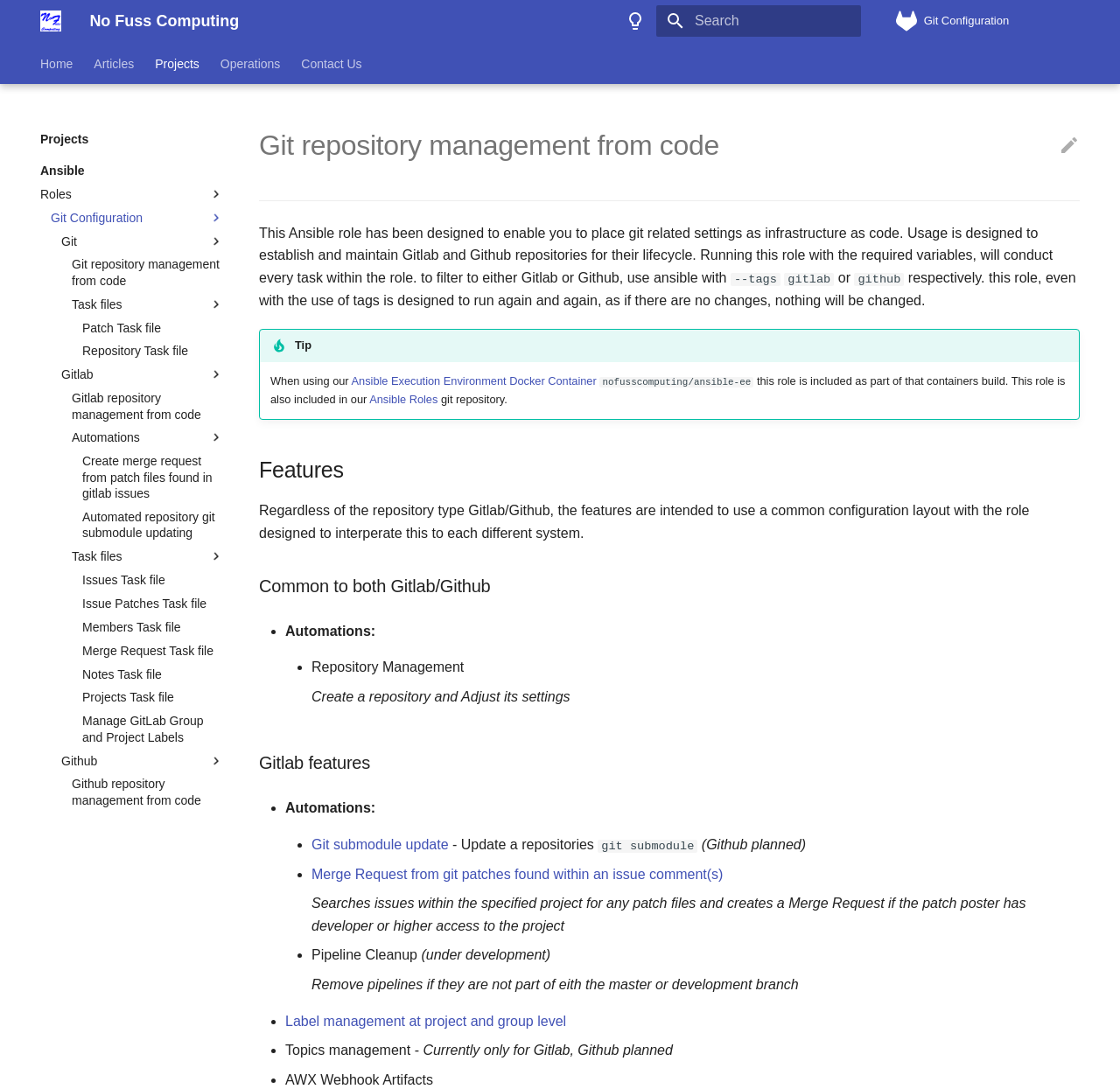Based on what you see in the screenshot, provide a thorough answer to this question: What is the purpose of the Ansible role?

The webpage explains that the Ansible role is designed to enable users to place Git related settings as infrastructure as code, and to establish and maintain Gitlab and Github repositories for their lifecycle.